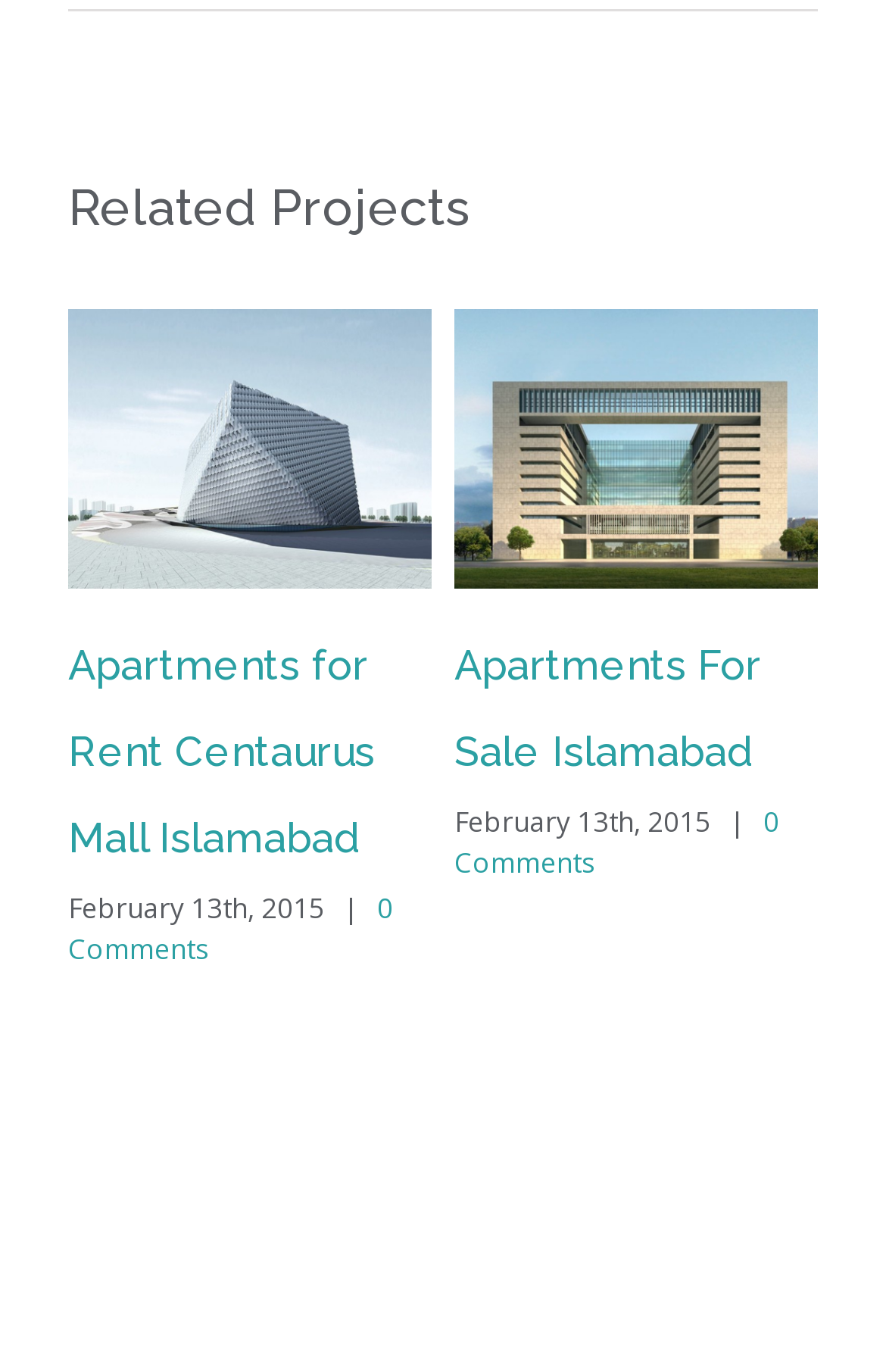Find and indicate the bounding box coordinates of the region you should select to follow the given instruction: "check comments".

[0.513, 0.585, 0.879, 0.643]